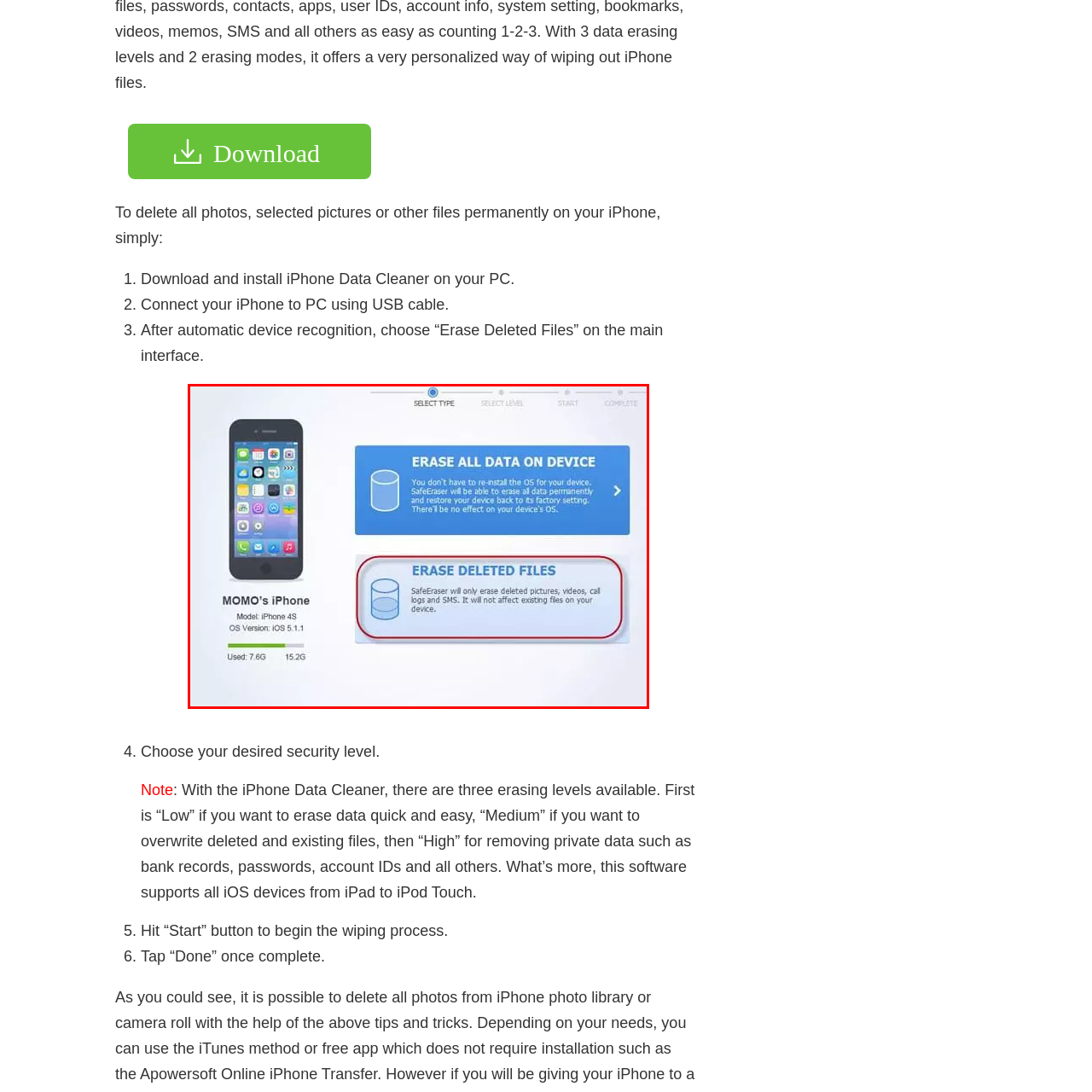Refer to the image within the red box and answer the question concisely with a single word or phrase: What happens to the operating system when 'ERASE ALL DATA ON DEVICE' is selected?

It remains unaffected